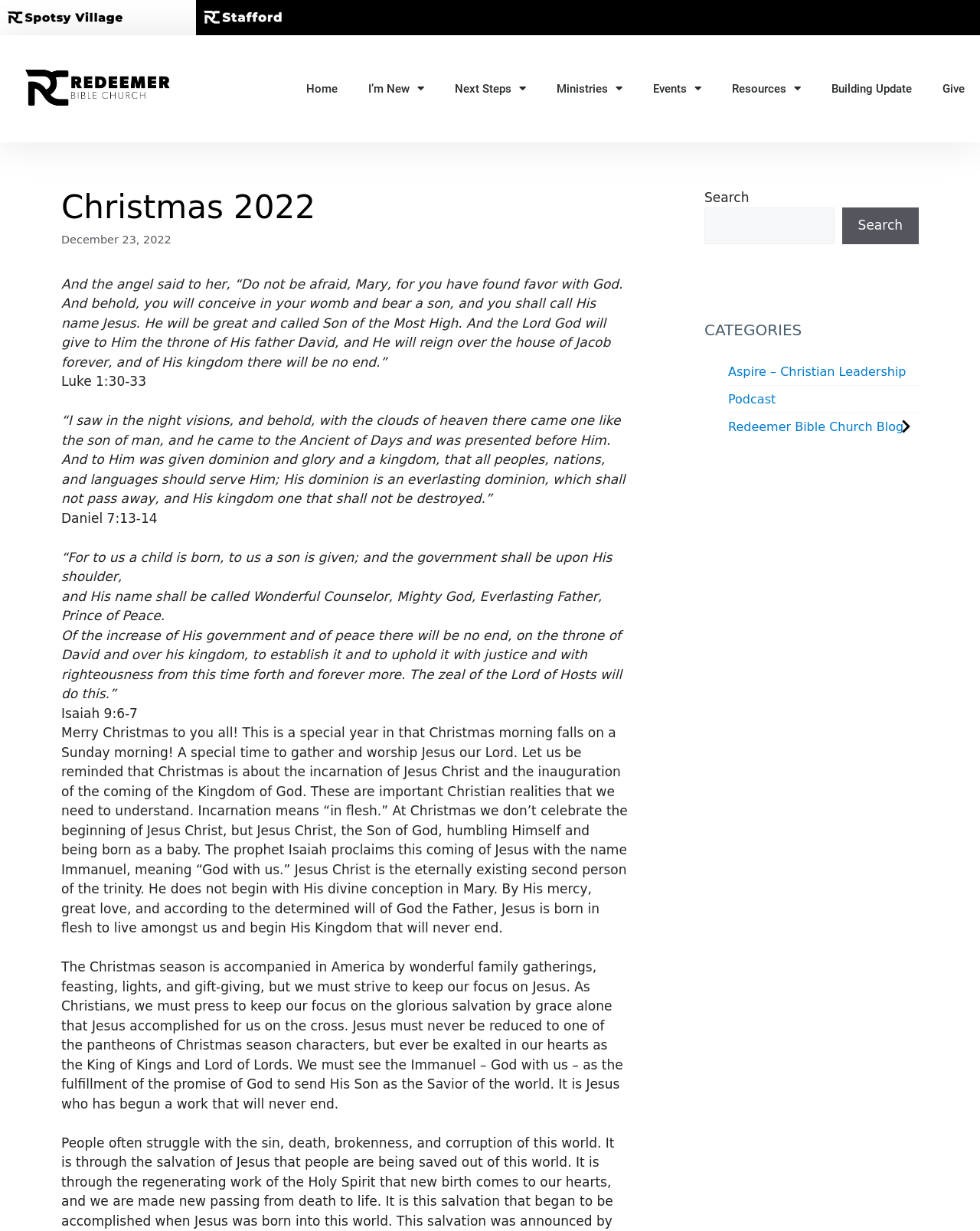Could you find the bounding box coordinates of the clickable area to complete this instruction: "Search for something"?

[0.719, 0.169, 0.851, 0.198]